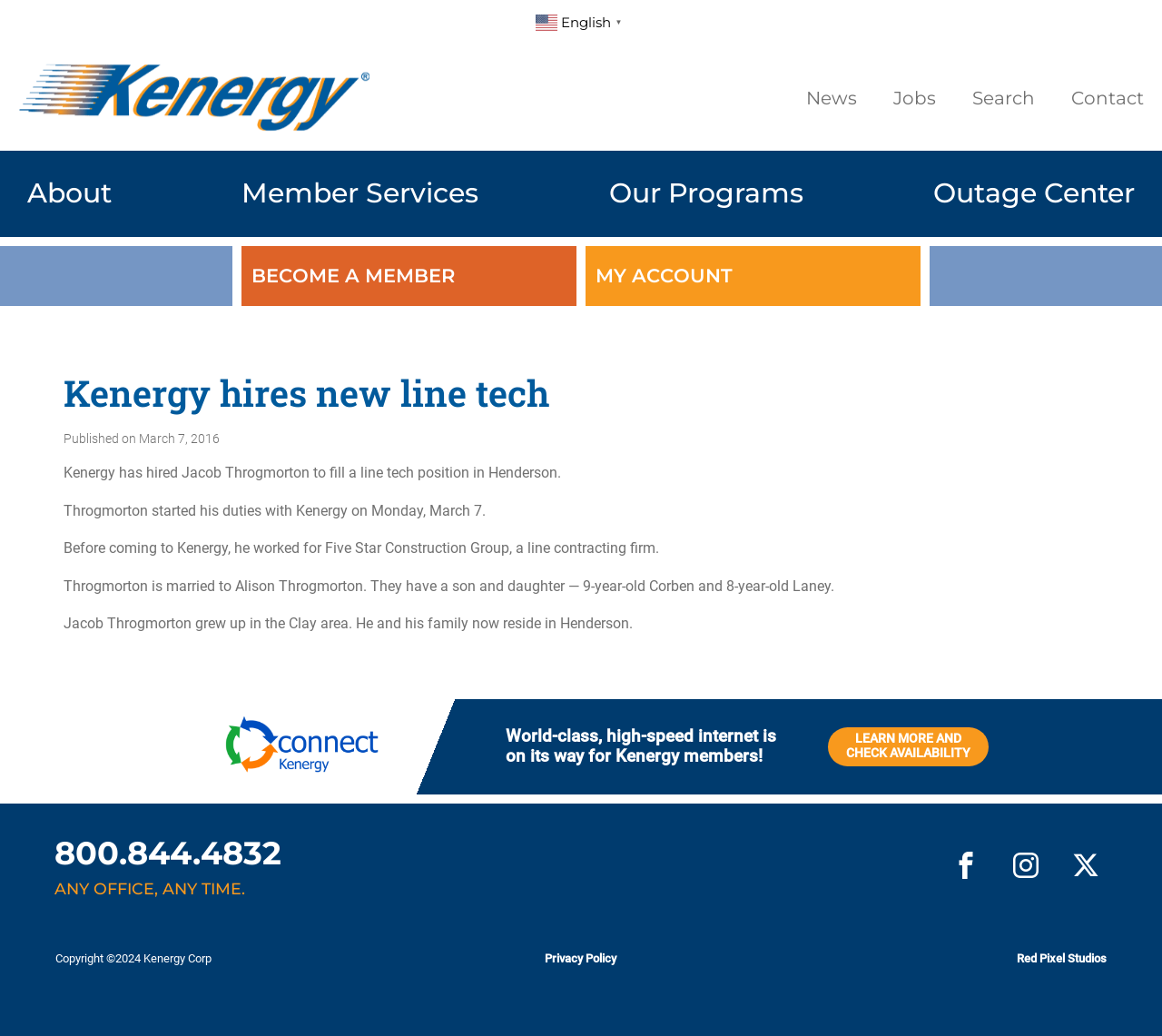Use a single word or phrase to answer the question:
What is the name of the internet service being promoted on the webpage?

Connect Kenergy